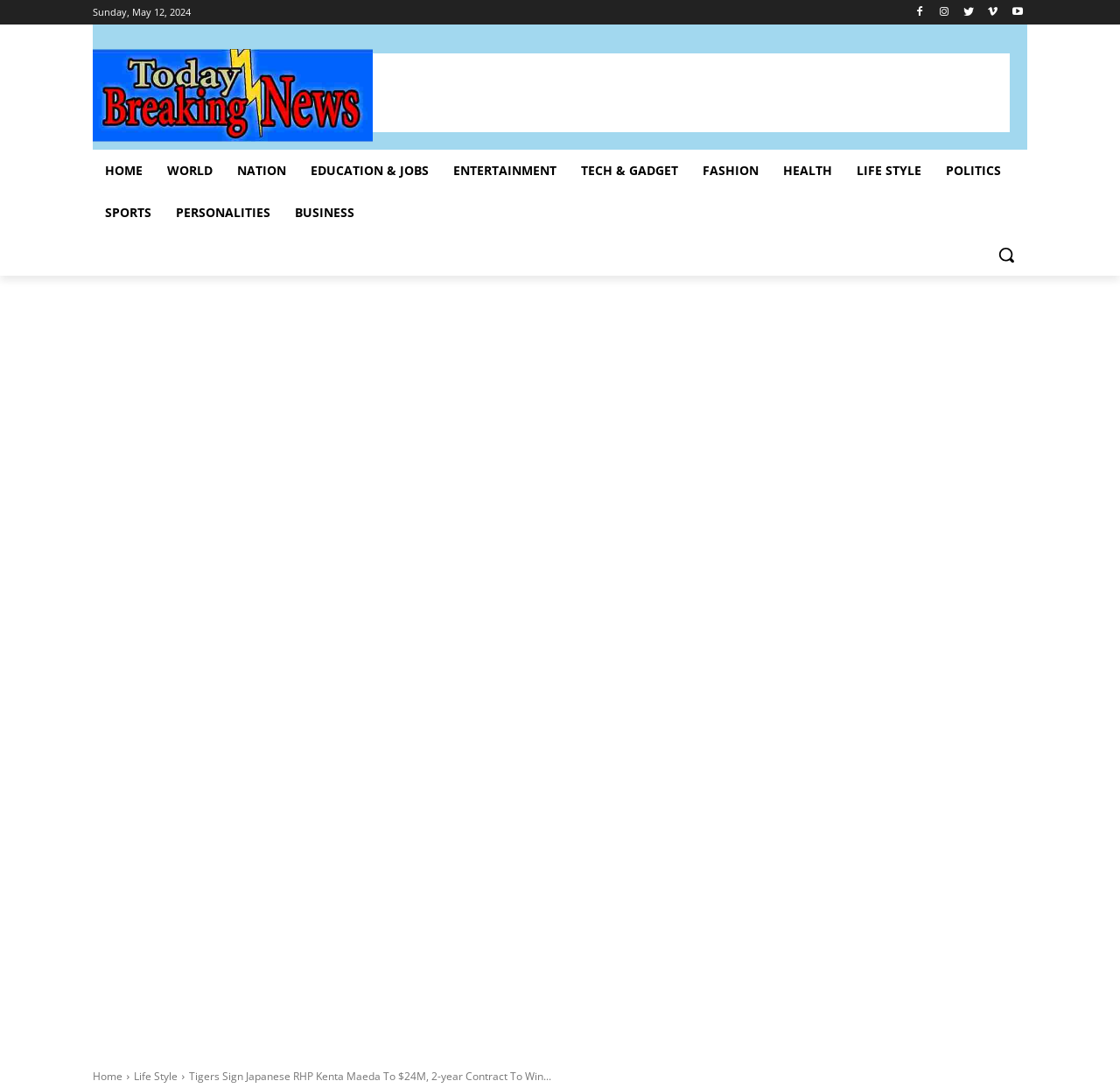What is the purpose of the button at the top right corner of the webpage?
Please provide a detailed answer to the question.

I found the purpose of the button at the top right corner of the webpage by looking at the button element, which says 'Search'. This suggests that the button is used for searching the website.